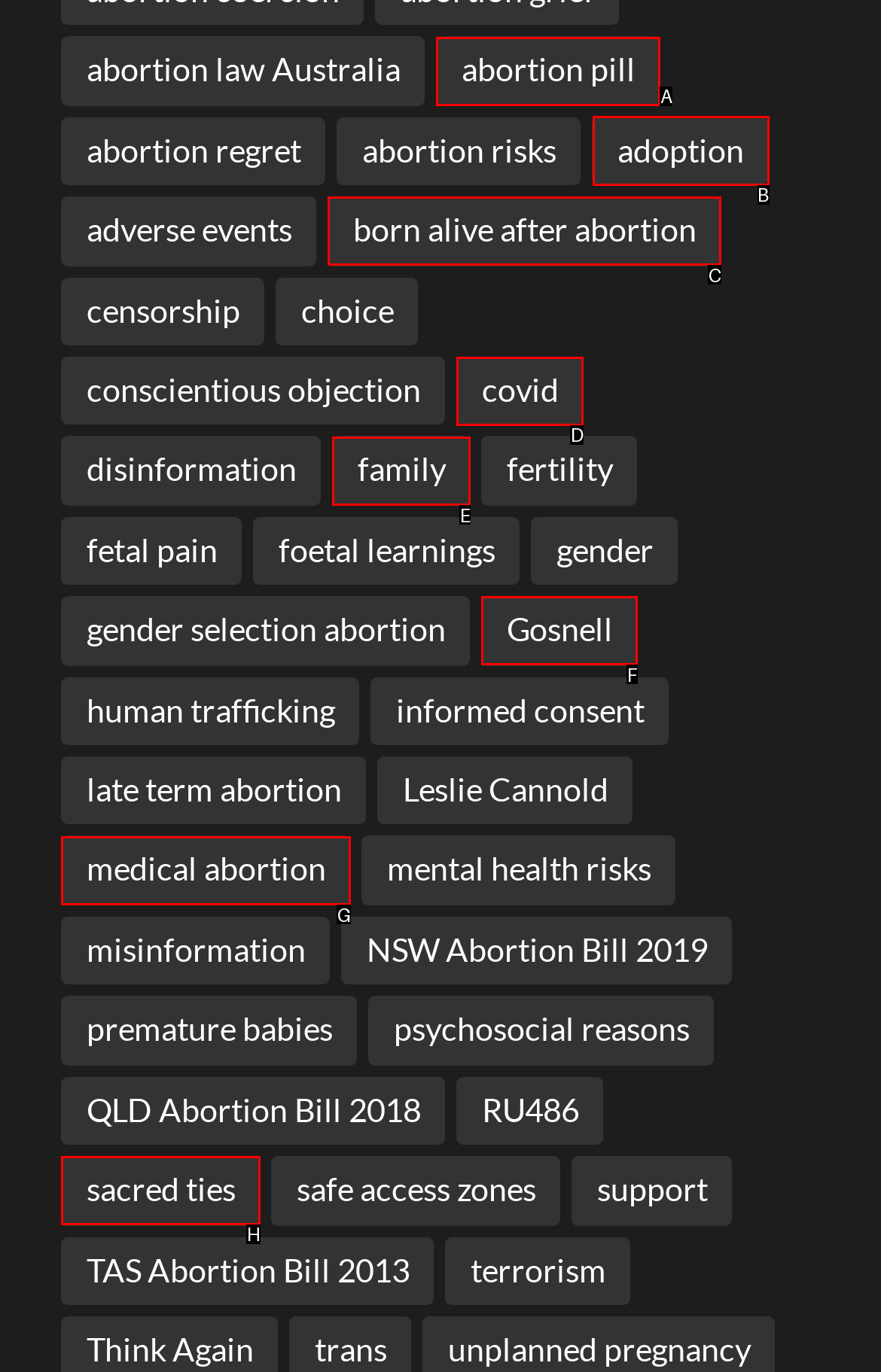Determine which UI element you should click to perform the task: View adoption options
Provide the letter of the correct option from the given choices directly.

B